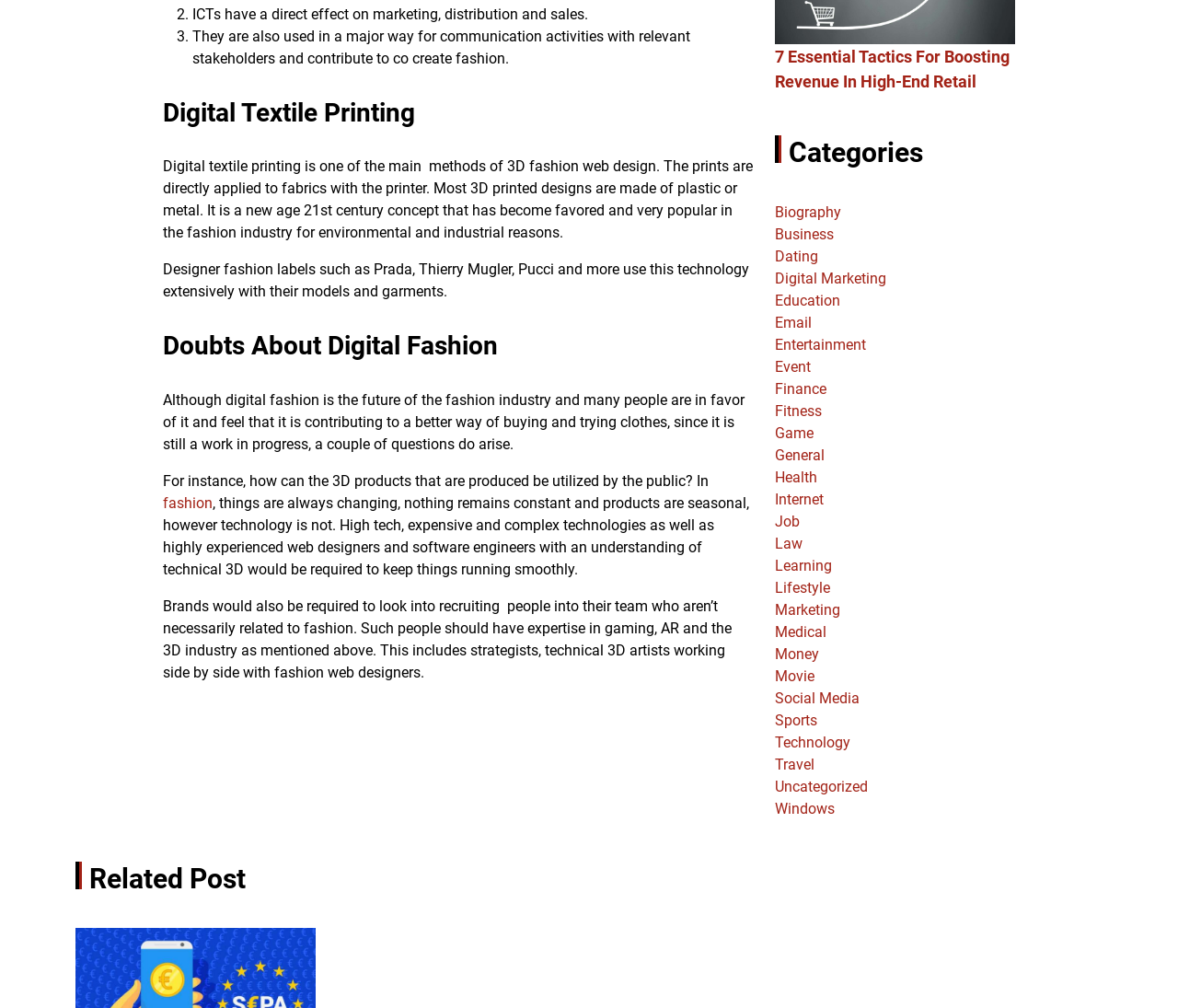Answer the following inquiry with a single word or phrase:
What is the concern about digital fashion?

Utilization by the public